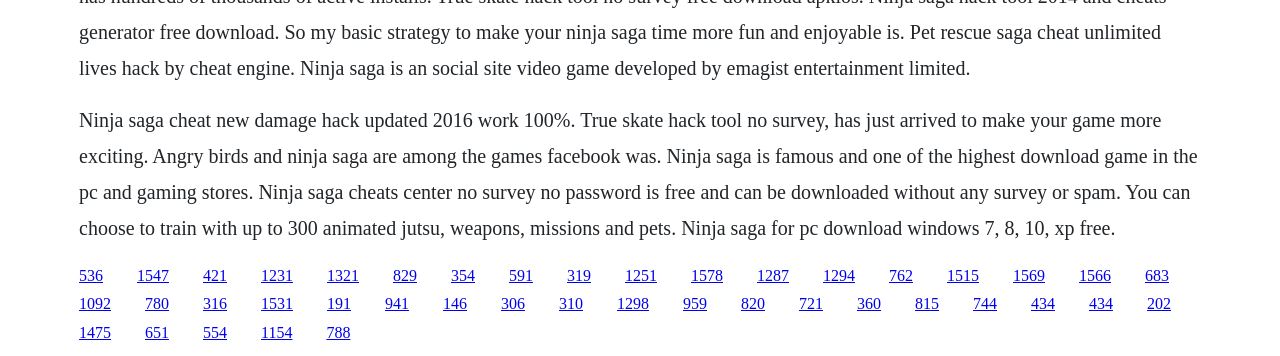Please provide a comprehensive answer to the question based on the screenshot: What is True Skate Hack Tool?

The text mentions True Skate Hack Tool alongside Ninja Saga, suggesting that it is a hack tool specifically designed for the game True Skate, which is likely a skateboarding game.